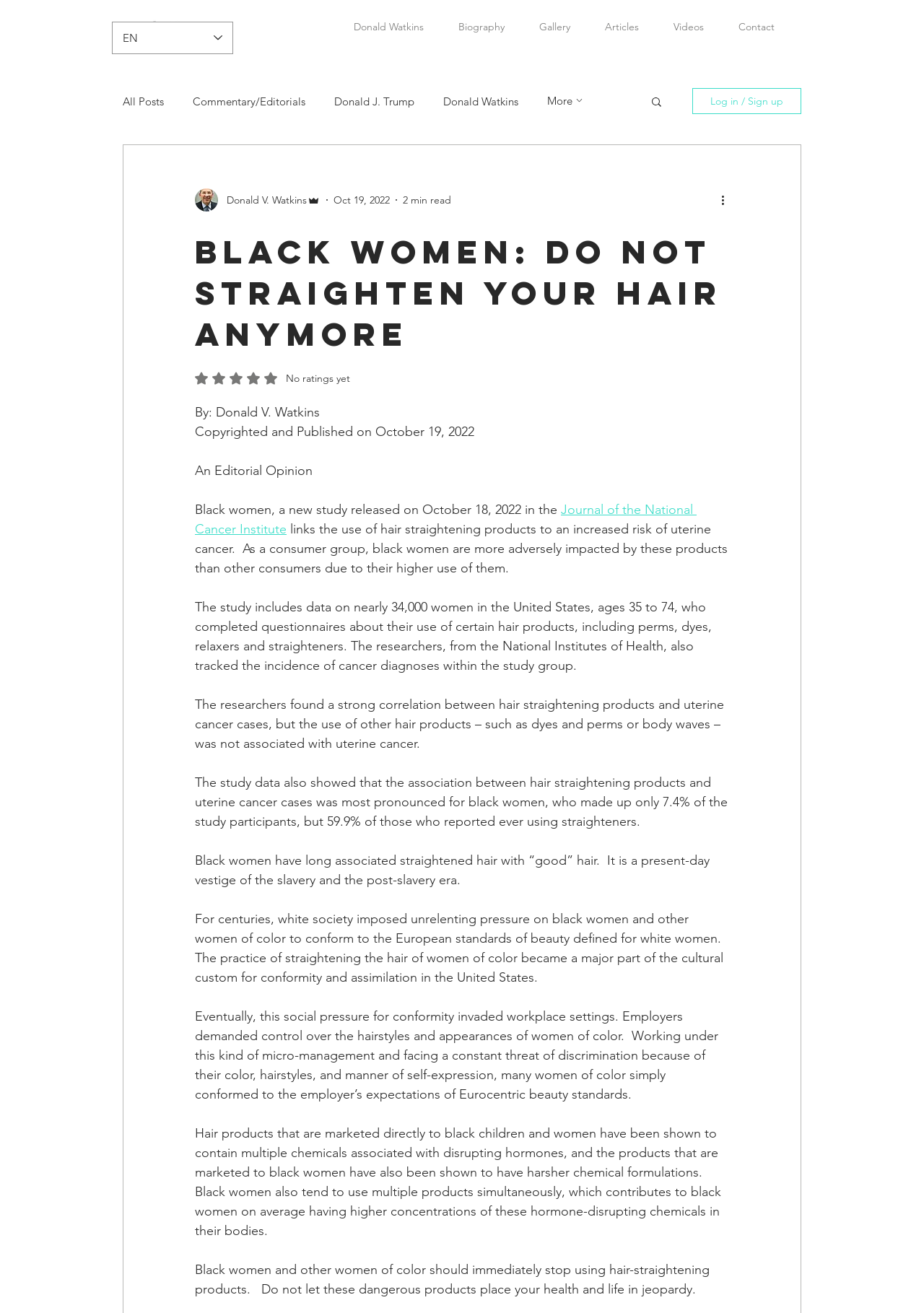From the image, can you give a detailed response to the question below:
How many links are in the 'Social Bar'?

The 'Social Bar' is located at the top of the webpage and contains two links, one to Facebook and one to Twitter, represented by their respective icons.